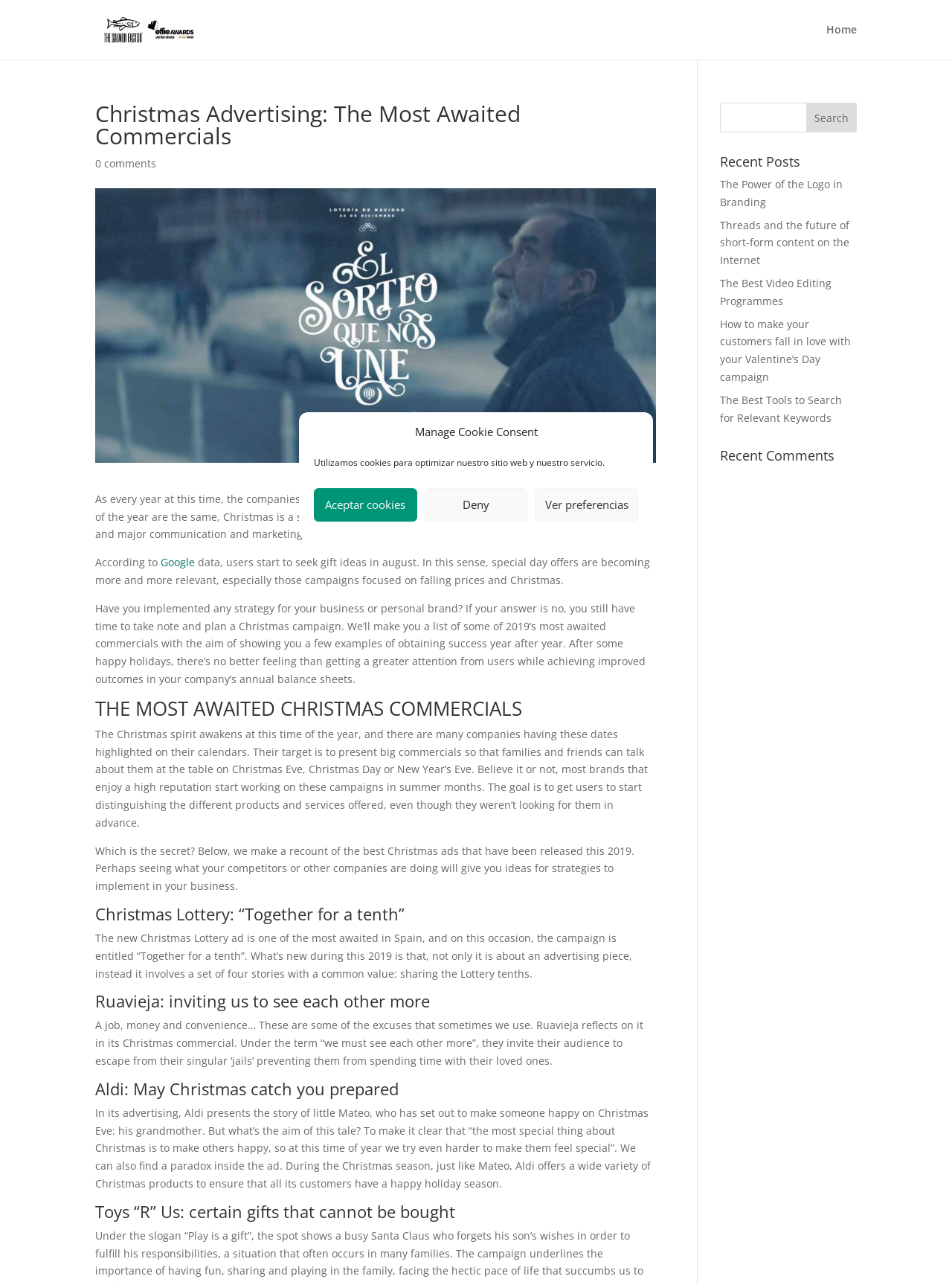Please provide a detailed answer to the question below by examining the image:
What is the theme of Ruavieja's Christmas commercial?

The article describes Ruavieja's Christmas commercial as reflecting on the excuses people use to not spend time with their loved ones, and inviting their audience to 'escape from their singular ‘jails’ preventing them from spending time with their loved ones.' This suggests that the theme of the commercial is the importance of spending time with loved ones.